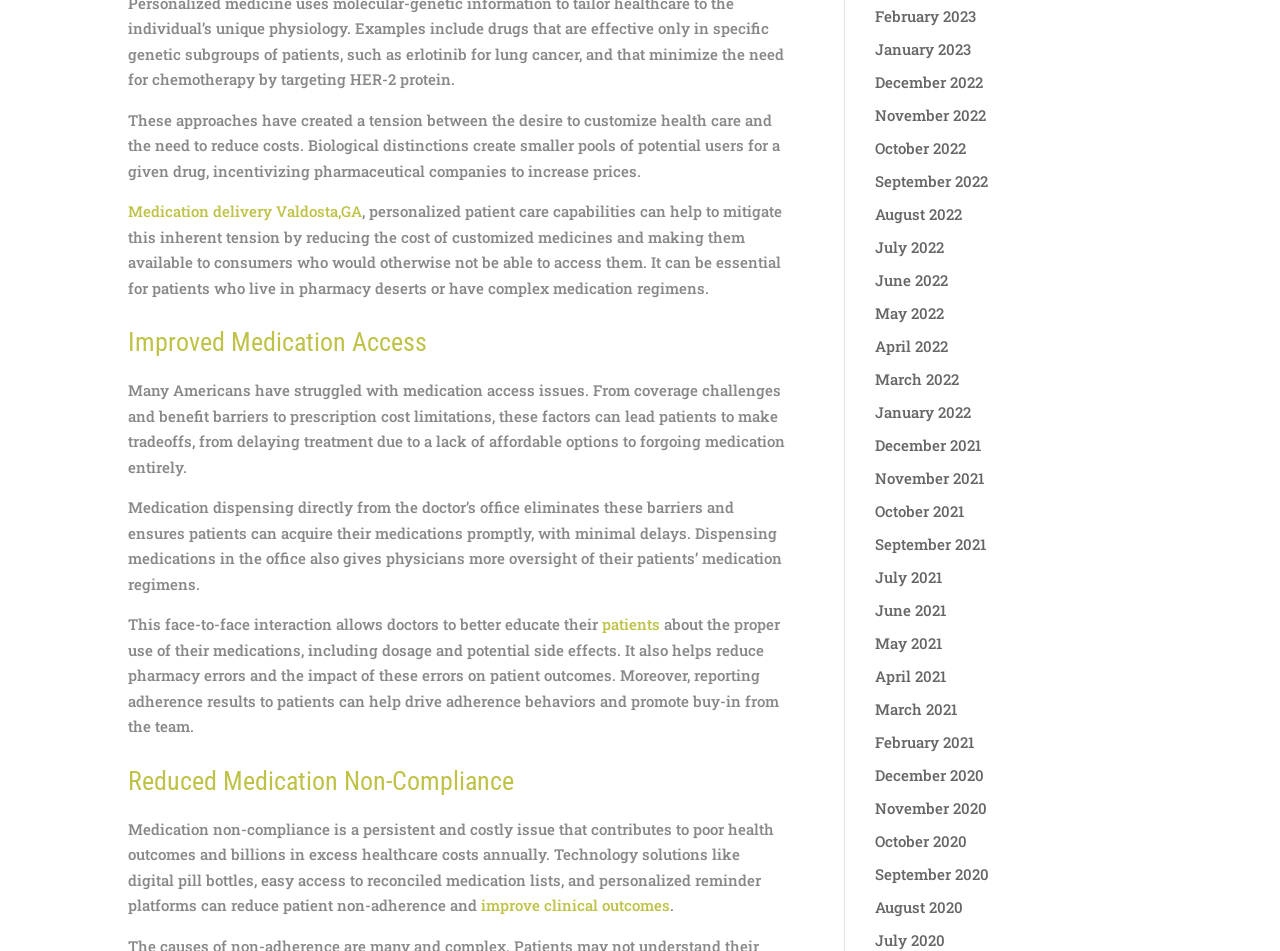Please provide the bounding box coordinates for the element that needs to be clicked to perform the following instruction: "Click on 'February 2023'". The coordinates should be given as four float numbers between 0 and 1, i.e., [left, top, right, bottom].

[0.683, 0.007, 0.762, 0.028]